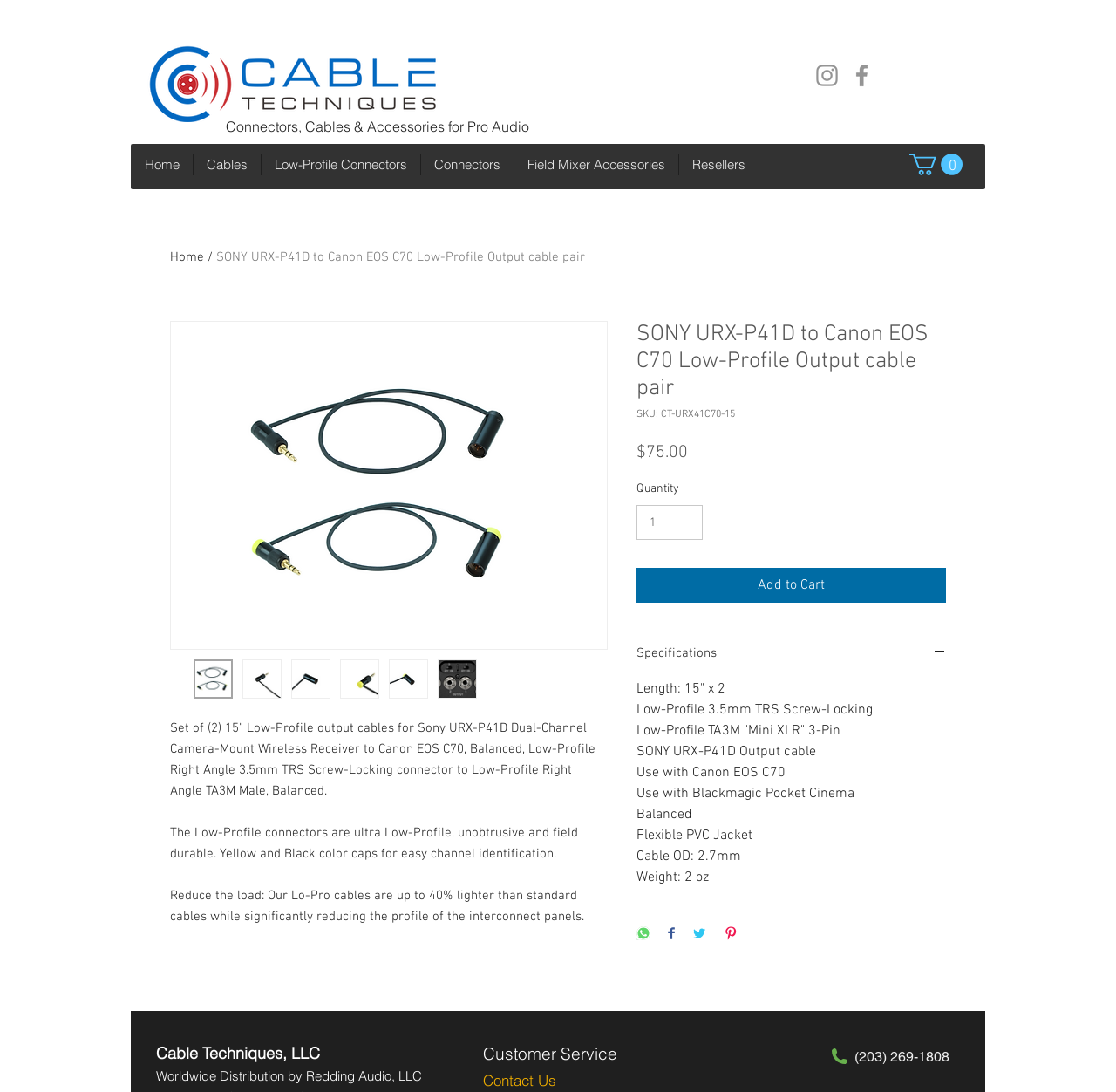What is the type of connector used? From the image, respond with a single word or brief phrase.

Low-Profile 3.5mm TRS Screw-Locking